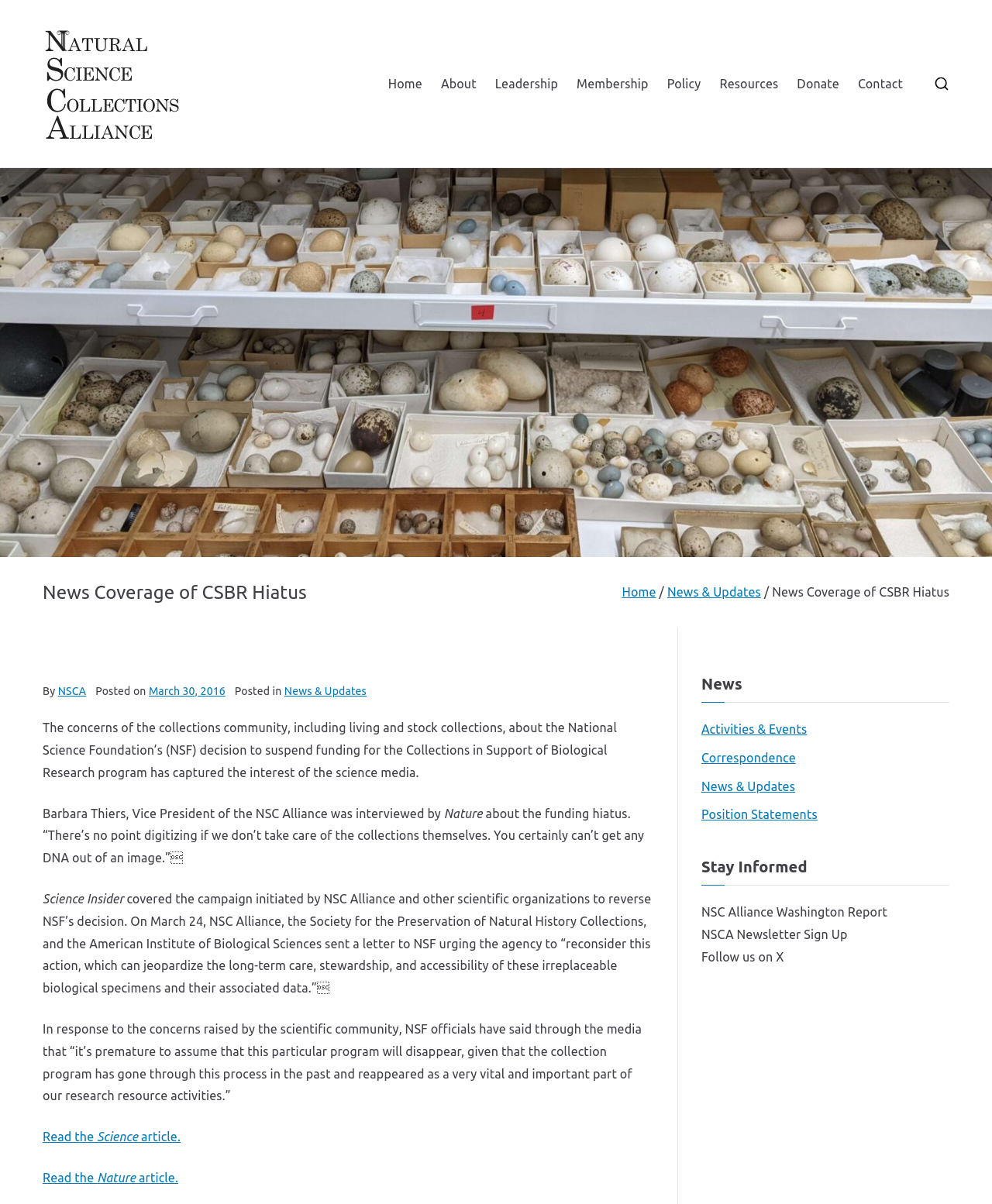Indicate the bounding box coordinates of the element that needs to be clicked to satisfy the following instruction: "Check the latest news and updates". The coordinates should be four float numbers between 0 and 1, i.e., [left, top, right, bottom].

[0.673, 0.486, 0.767, 0.497]